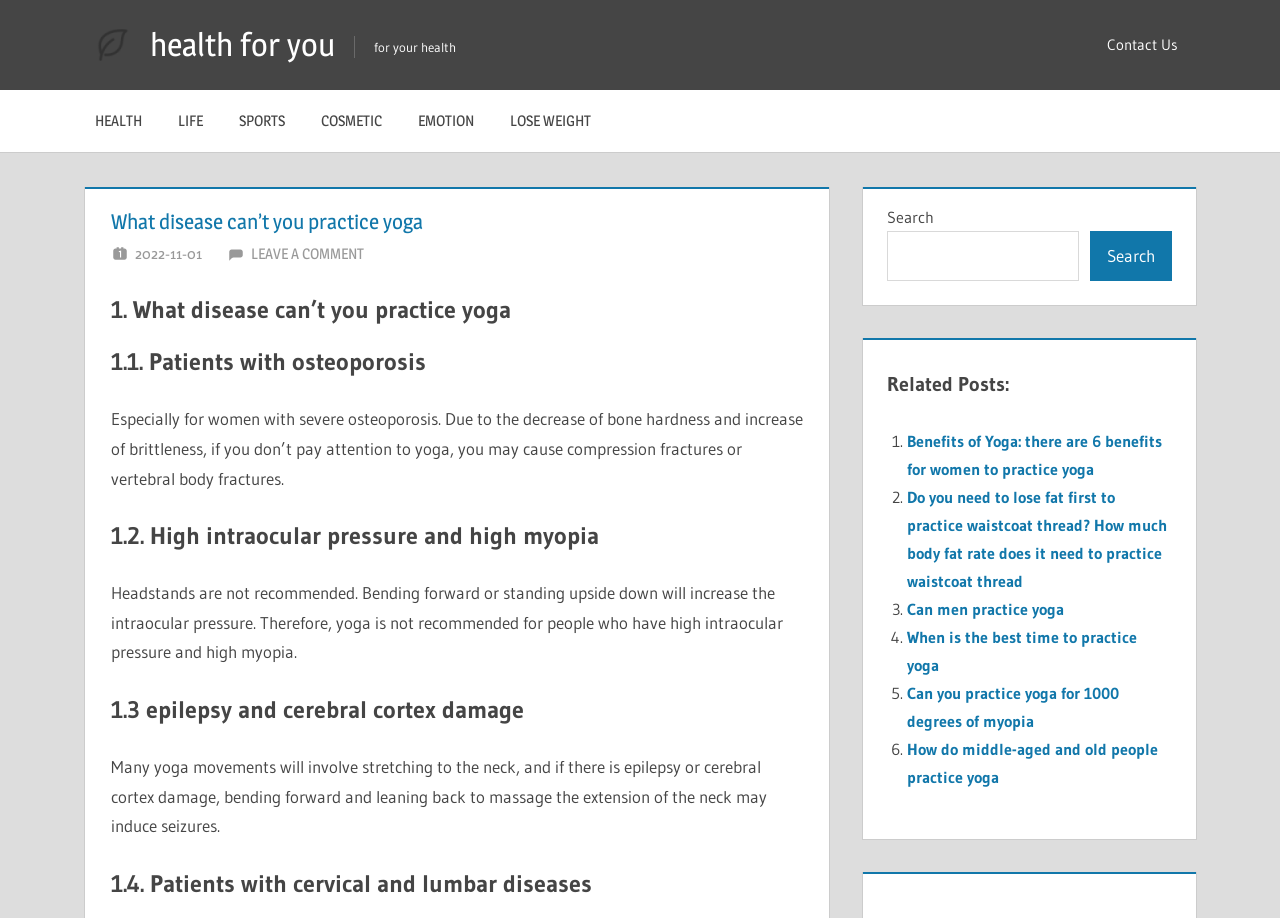Extract the text of the main heading from the webpage.

What disease can’t you practice yoga